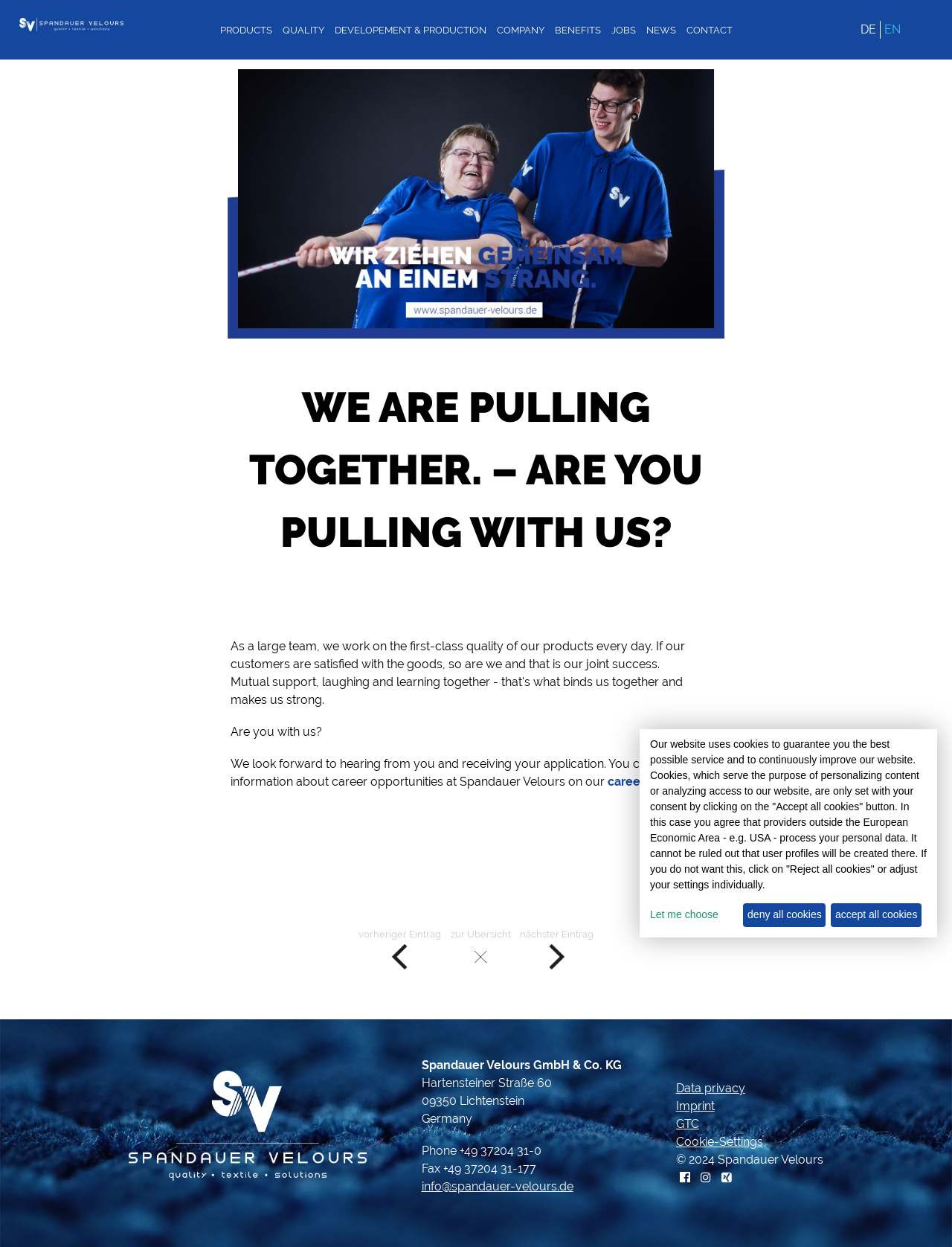Determine the bounding box coordinates of the region I should click to achieve the following instruction: "Click on the 'careers page' link". Ensure the bounding box coordinates are four float numbers between 0 and 1, i.e., [left, top, right, bottom].

[0.638, 0.621, 0.717, 0.633]